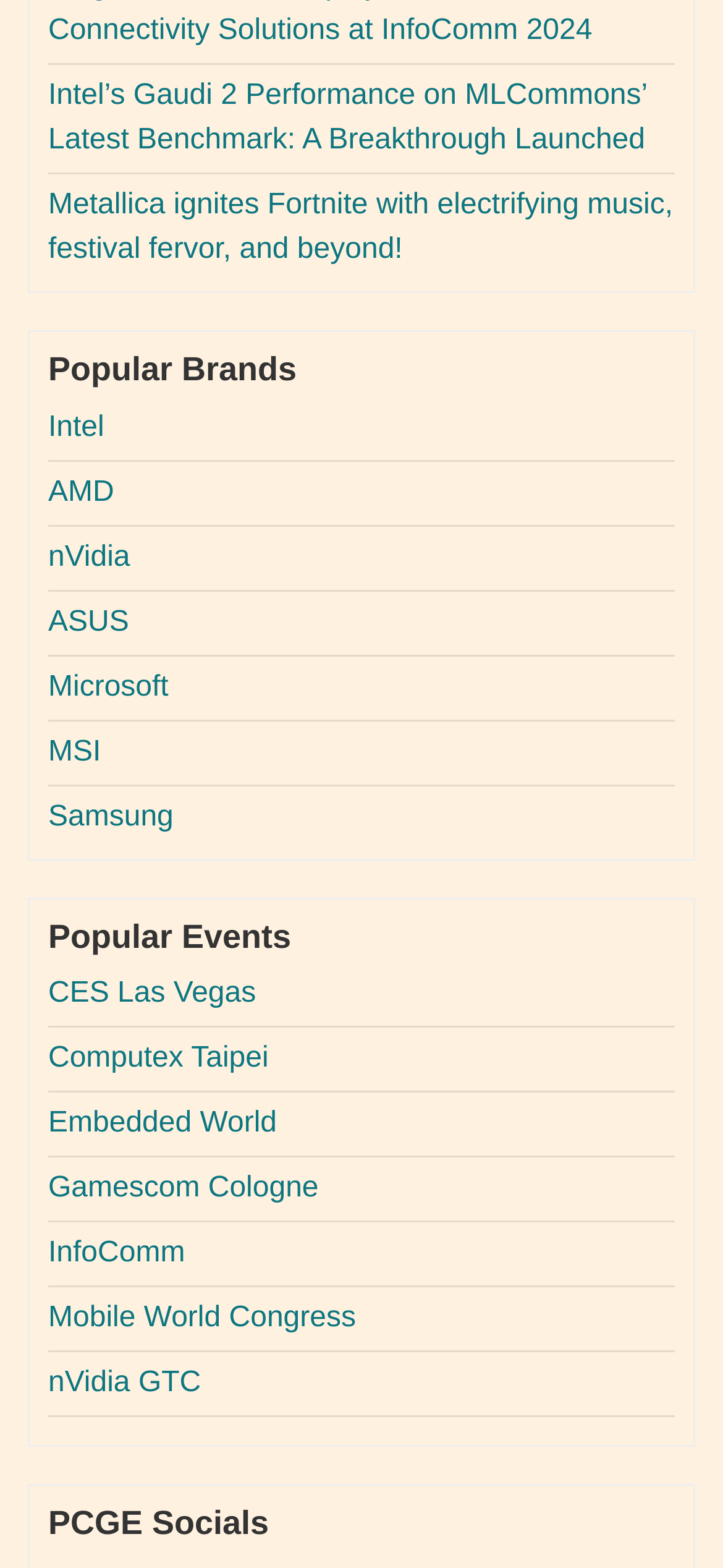Please answer the following question using a single word or phrase: 
How many separators are there on the webpage?

13